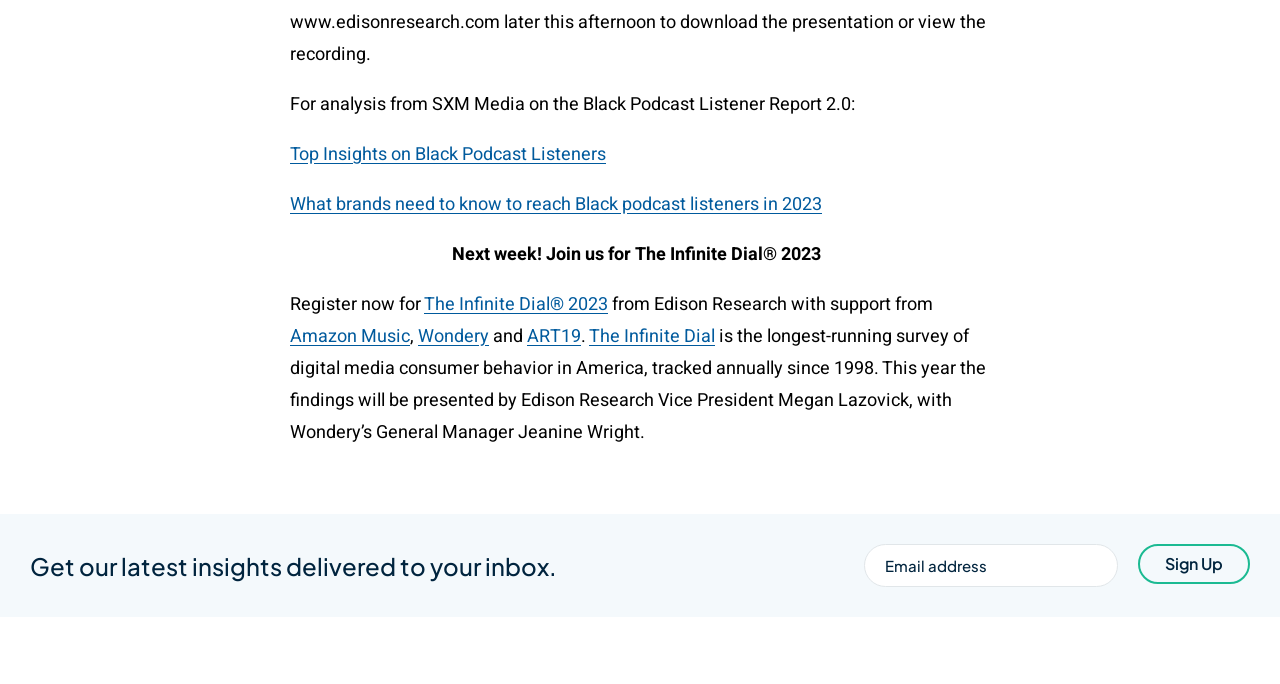Locate the bounding box coordinates of the area where you should click to accomplish the instruction: "Sign up for the latest insights".

[0.889, 0.796, 0.977, 0.854]